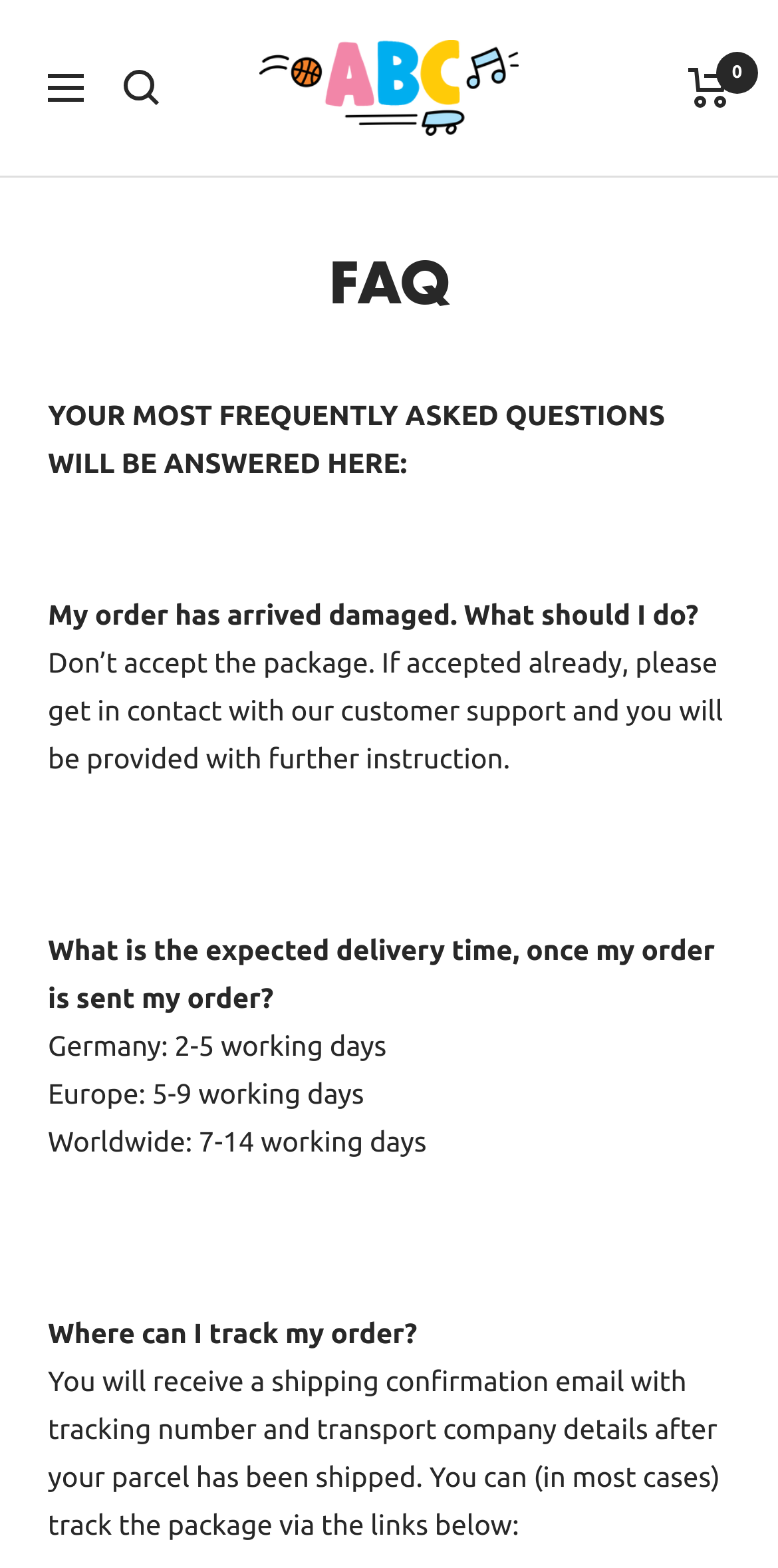Write an exhaustive caption that covers the webpage's main aspects.

This webpage is a FAQ page that answers various questions related to ordering, payment, and shipping. At the top left corner, there is a navigation button with an icon, and next to it, a search button with an icon. On the top right corner, there is a link to the website "awesomeabcs" and a cart button with an icon. 

Below the navigation and search buttons, there is a heading that reads "FAQ" in a prominent font. Underneath the heading, there is a statement that says "YOUR MOST FREQUENTLY ASKED QUESTIONS WILL BE ANSWERED HERE:". 

The page then lists several questions and answers related to ordering and shipping. The questions are listed in a vertical column, with the answers provided below each question. The questions include "My order has arrived damaged. What should I do?", "What is the expected delivery time, once my order is sent my order?", "Where can I track my order?", and others. The answers are provided in a clear and concise manner, with some including specific details such as delivery times for different regions.